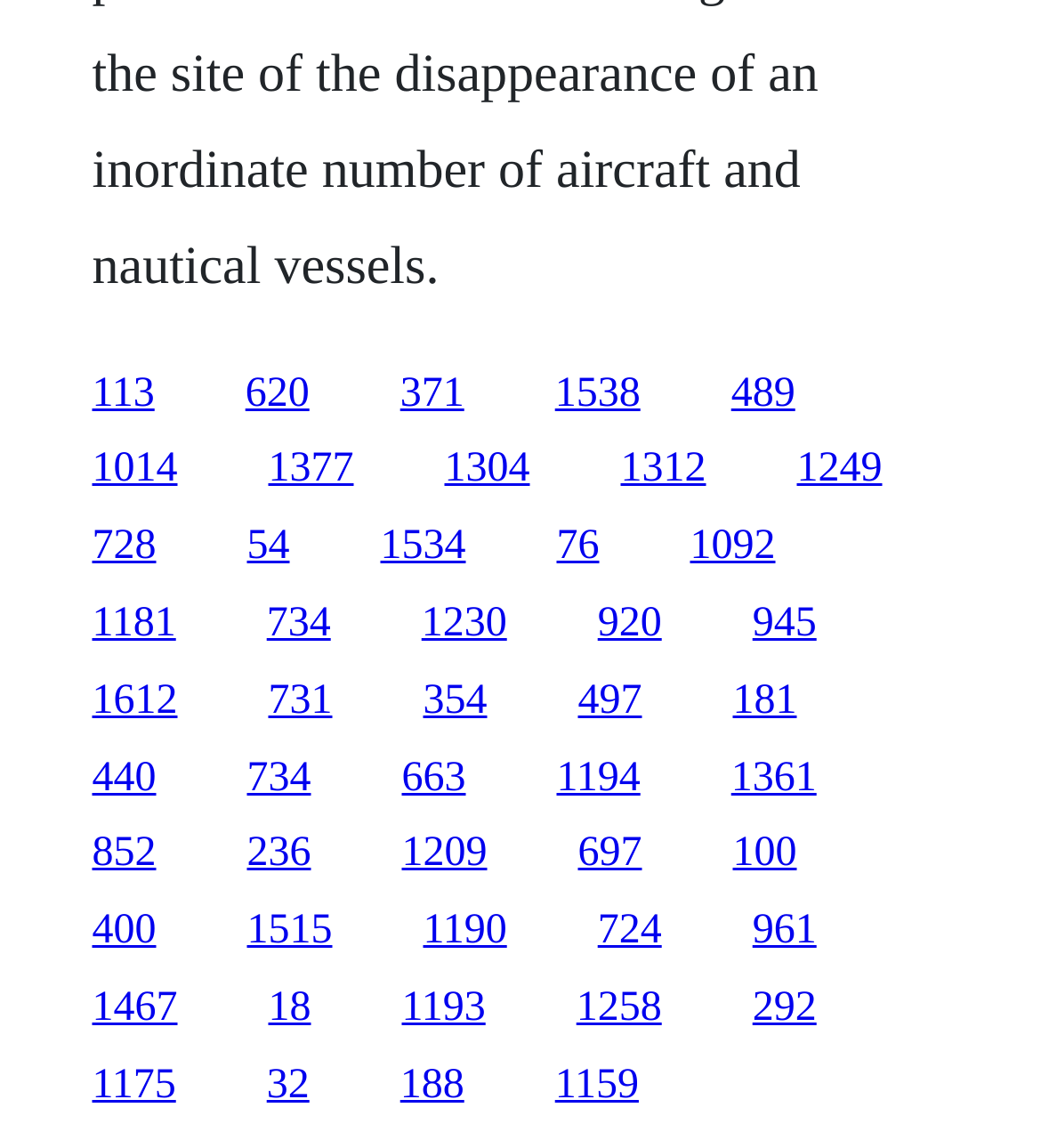Please respond to the question with a concise word or phrase:
How many links are in the top half of the webpage?

15